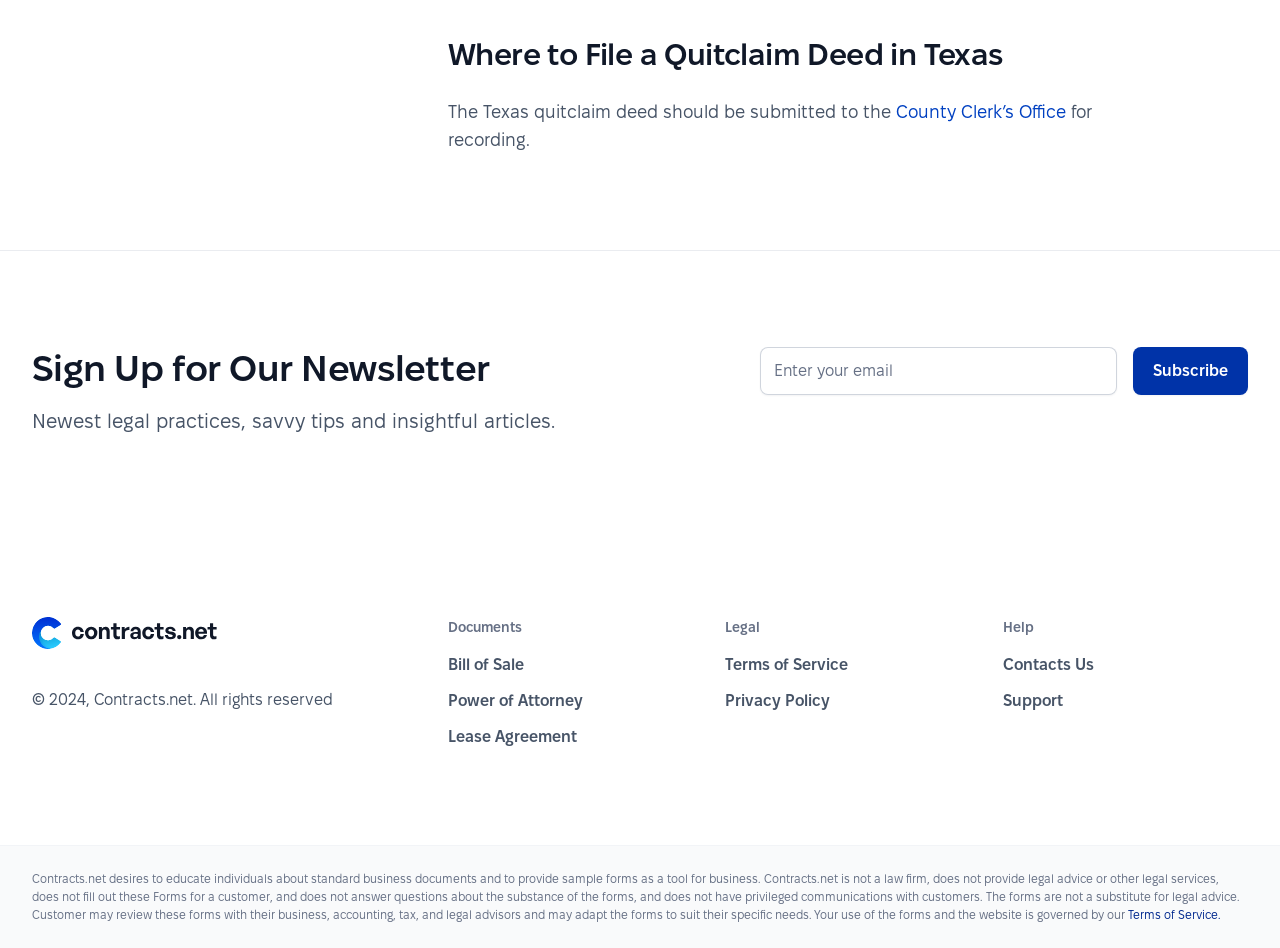Please identify the bounding box coordinates of the region to click in order to complete the task: "Click the logo button". The coordinates must be four float numbers between 0 and 1, specified as [left, top, right, bottom].

[0.025, 0.67, 0.17, 0.688]